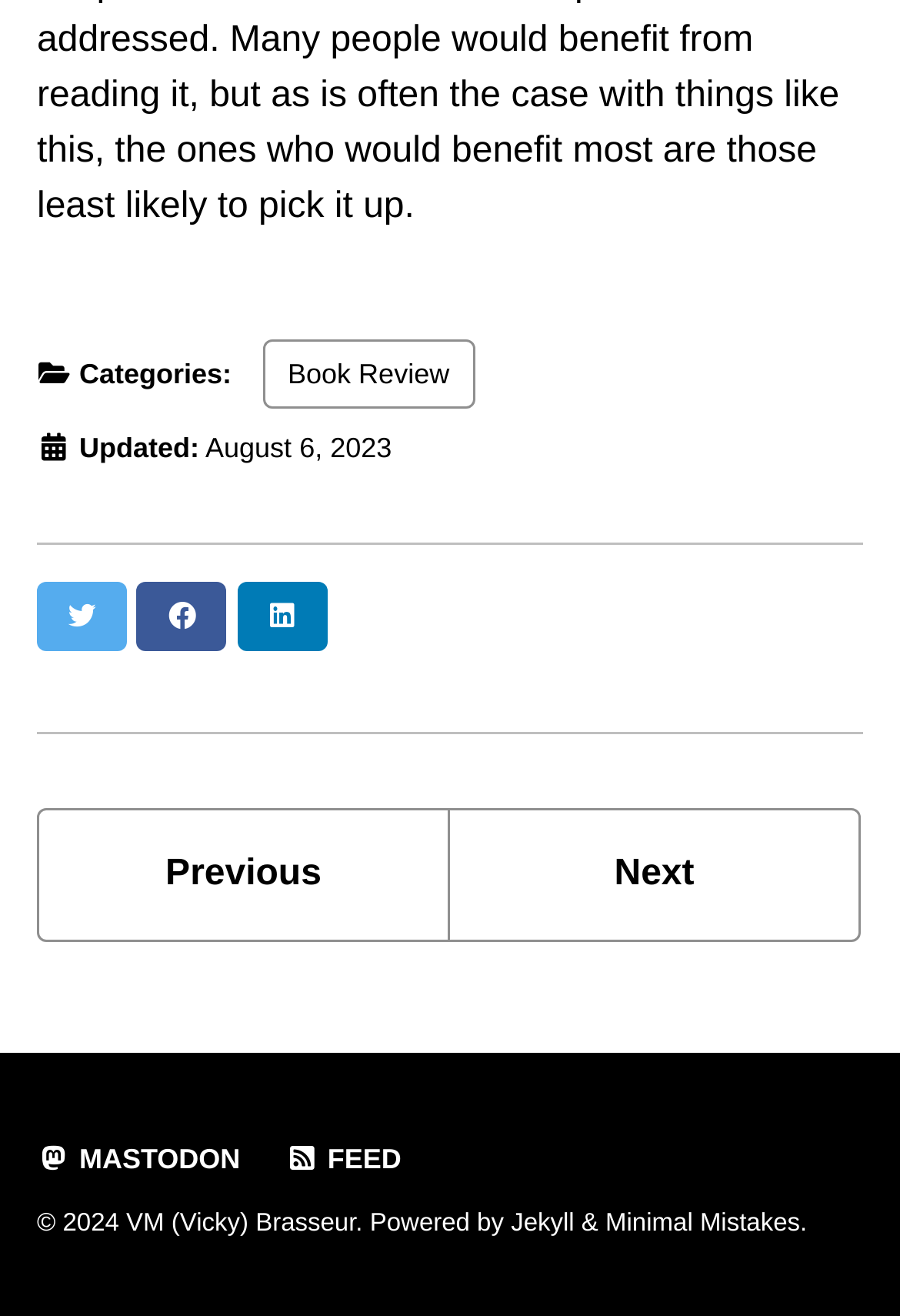Could you please study the image and provide a detailed answer to the question:
What is the date of the last update?

The webpage has a 'Updated:' section in the footer, which shows the date of the last update as August 6, 2023.